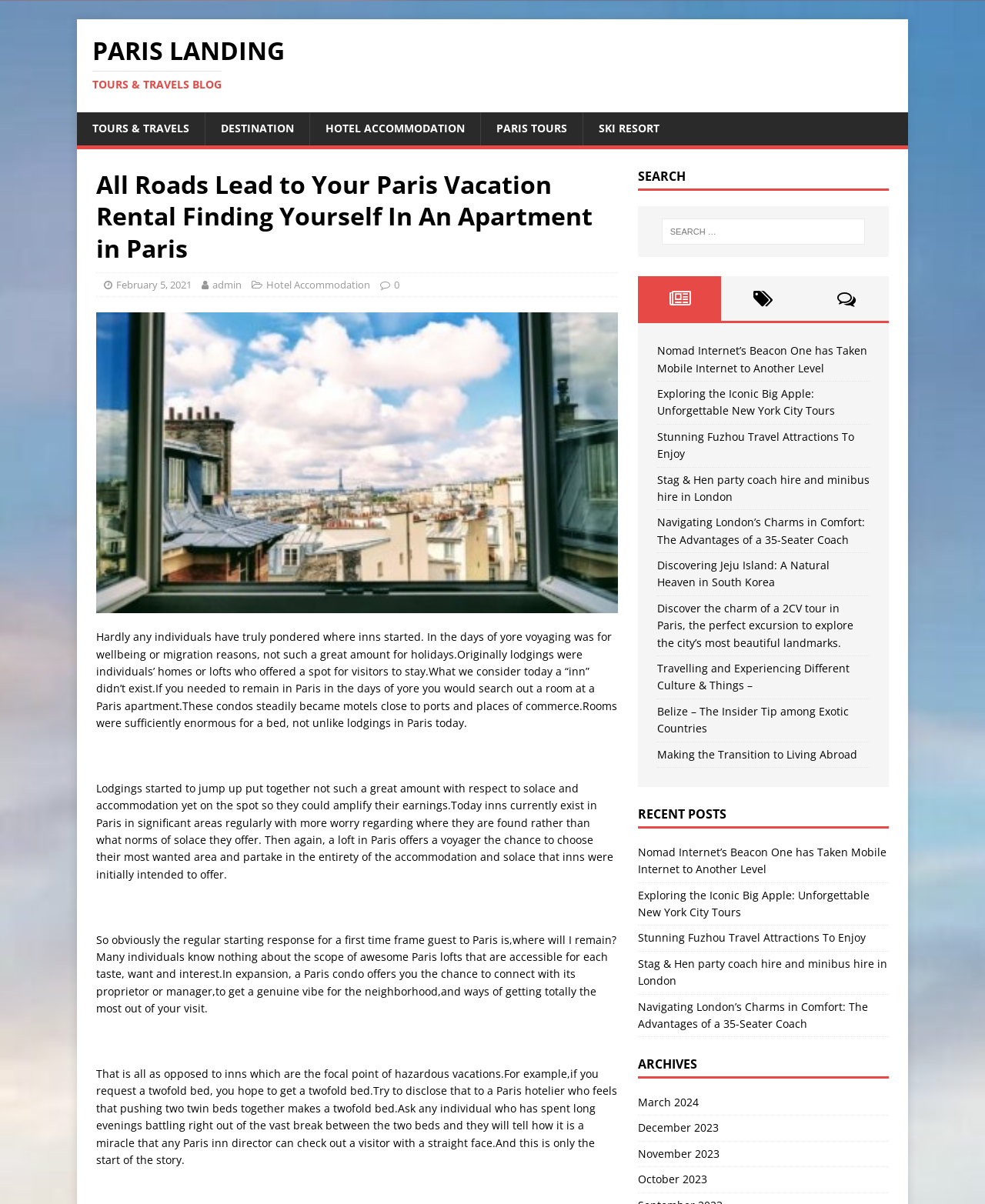Please specify the bounding box coordinates of the clickable section necessary to execute the following command: "Check the 'RECENT POSTS' section".

[0.647, 0.67, 0.902, 0.688]